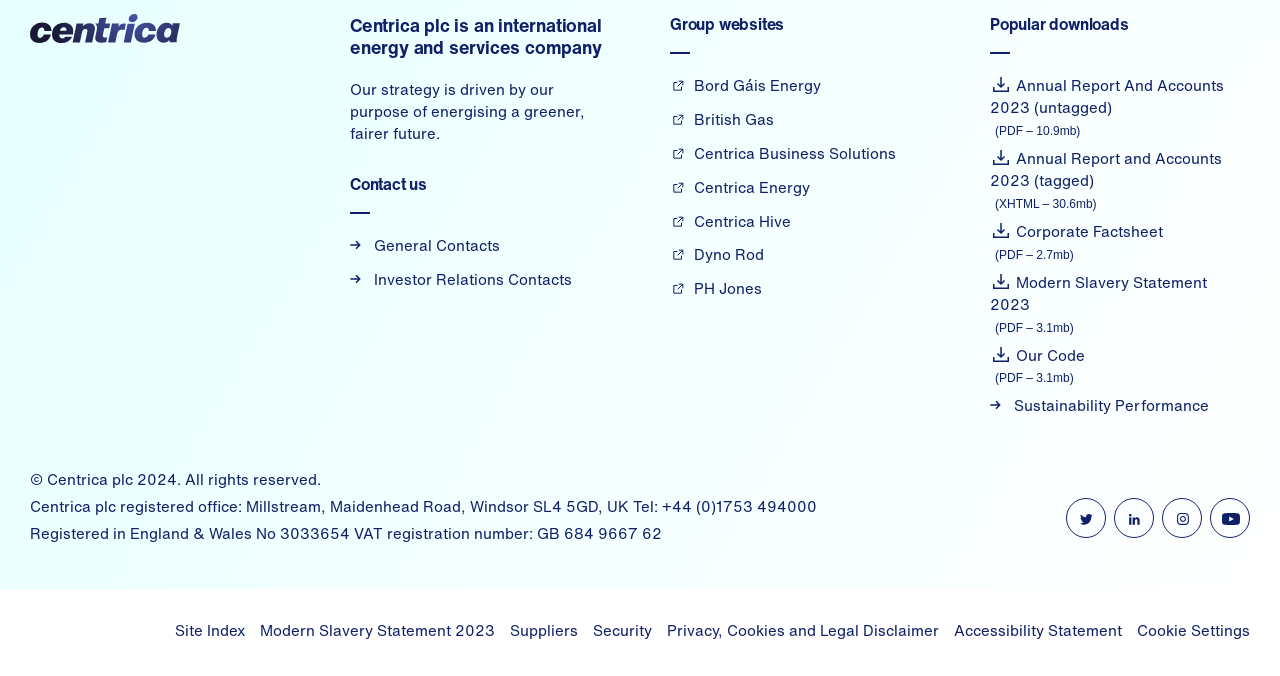Identify the bounding box coordinates for the element you need to click to achieve the following task: "Visit Bord Gáis Energy website". Provide the bounding box coordinates as four float numbers between 0 and 1, in the form [left, top, right, bottom].

[0.523, 0.11, 0.641, 0.143]